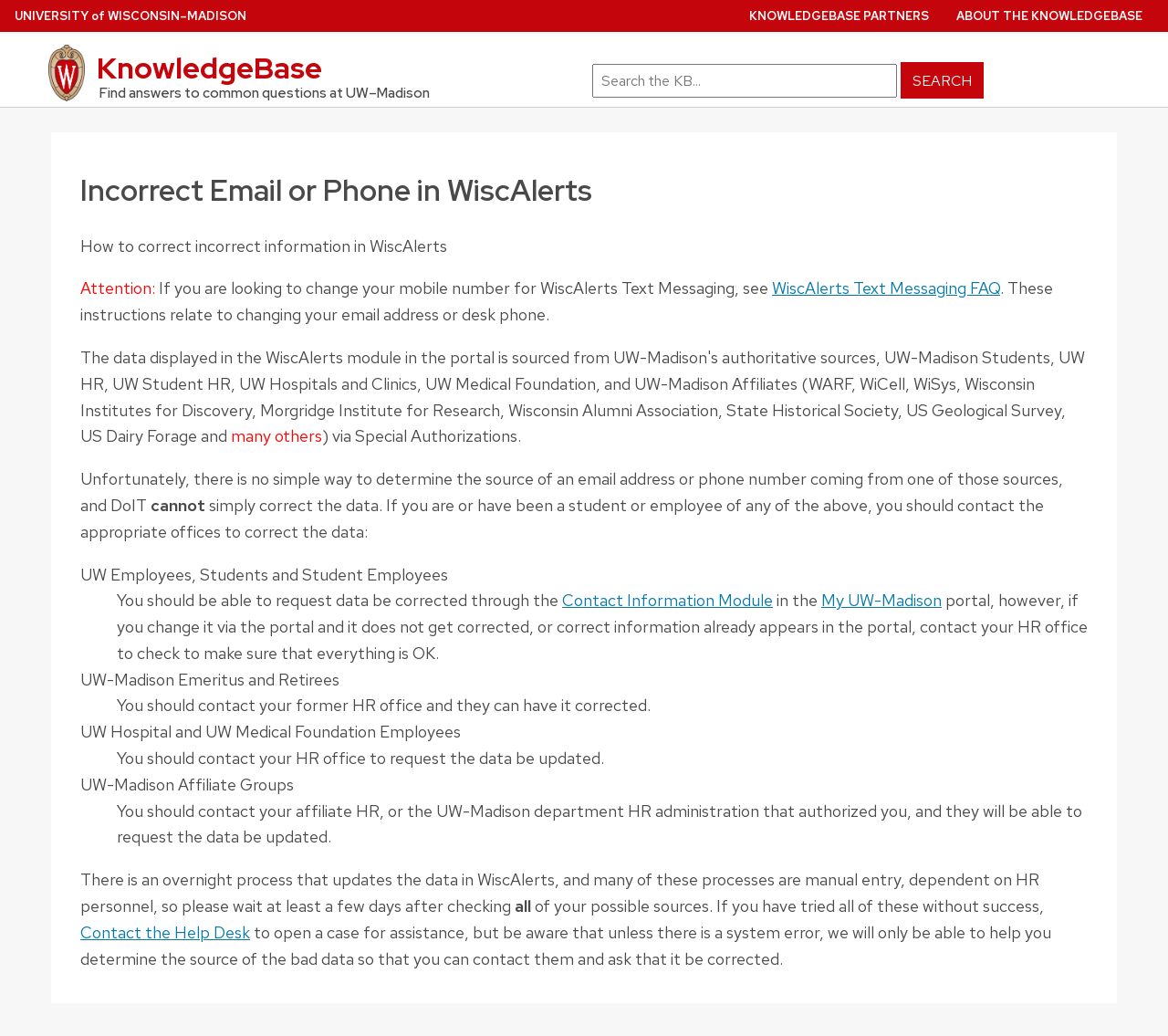Determine the bounding box for the described HTML element: "KnowledgeBase Partners". Ensure the coordinates are four float numbers between 0 and 1 in the format [left, top, right, bottom].

[0.641, 0.008, 0.795, 0.023]